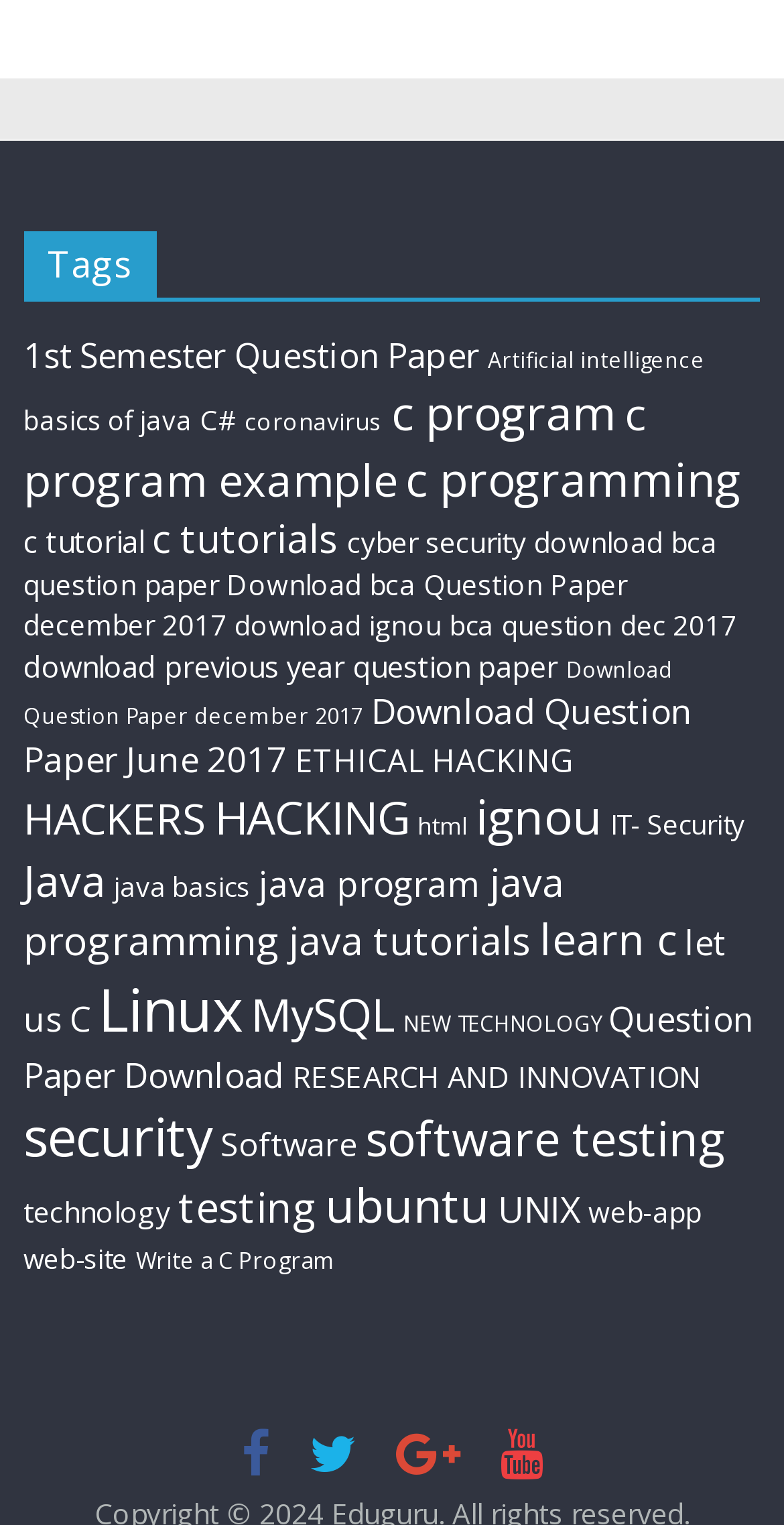Identify the bounding box coordinates of the clickable section necessary to follow the following instruction: "Click on 'ETHICAL HACKING'". The coordinates should be presented as four float numbers from 0 to 1, i.e., [left, top, right, bottom].

[0.376, 0.483, 0.73, 0.512]